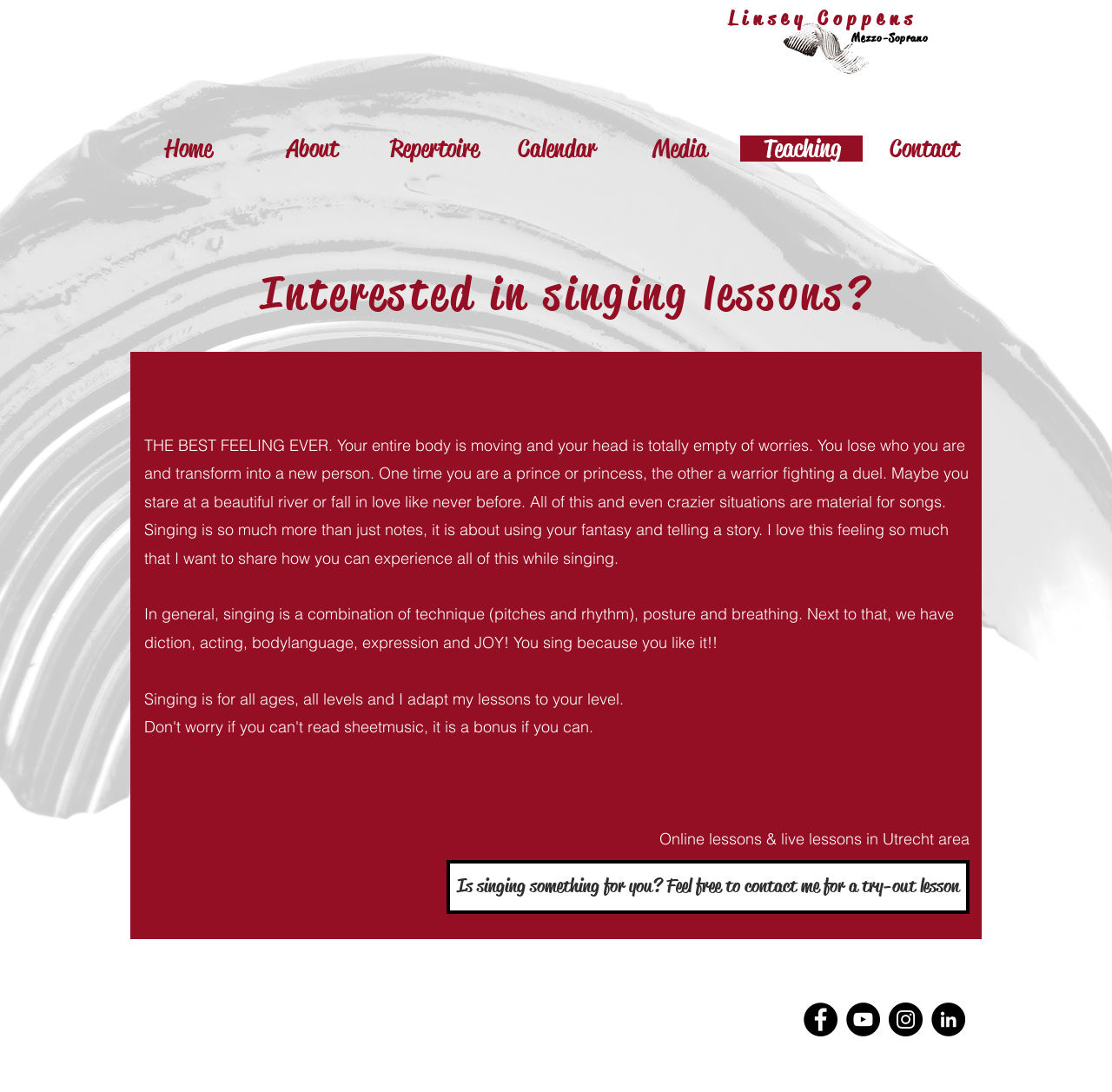What is the profession of Linsey Coppens?
Give a detailed explanation using the information visible in the image.

Based on the heading 'Linsey Coppens' and 'Mezzo-Soprano' on the webpage, it can be inferred that Linsey Coppens is a Mezzo-Soprano.